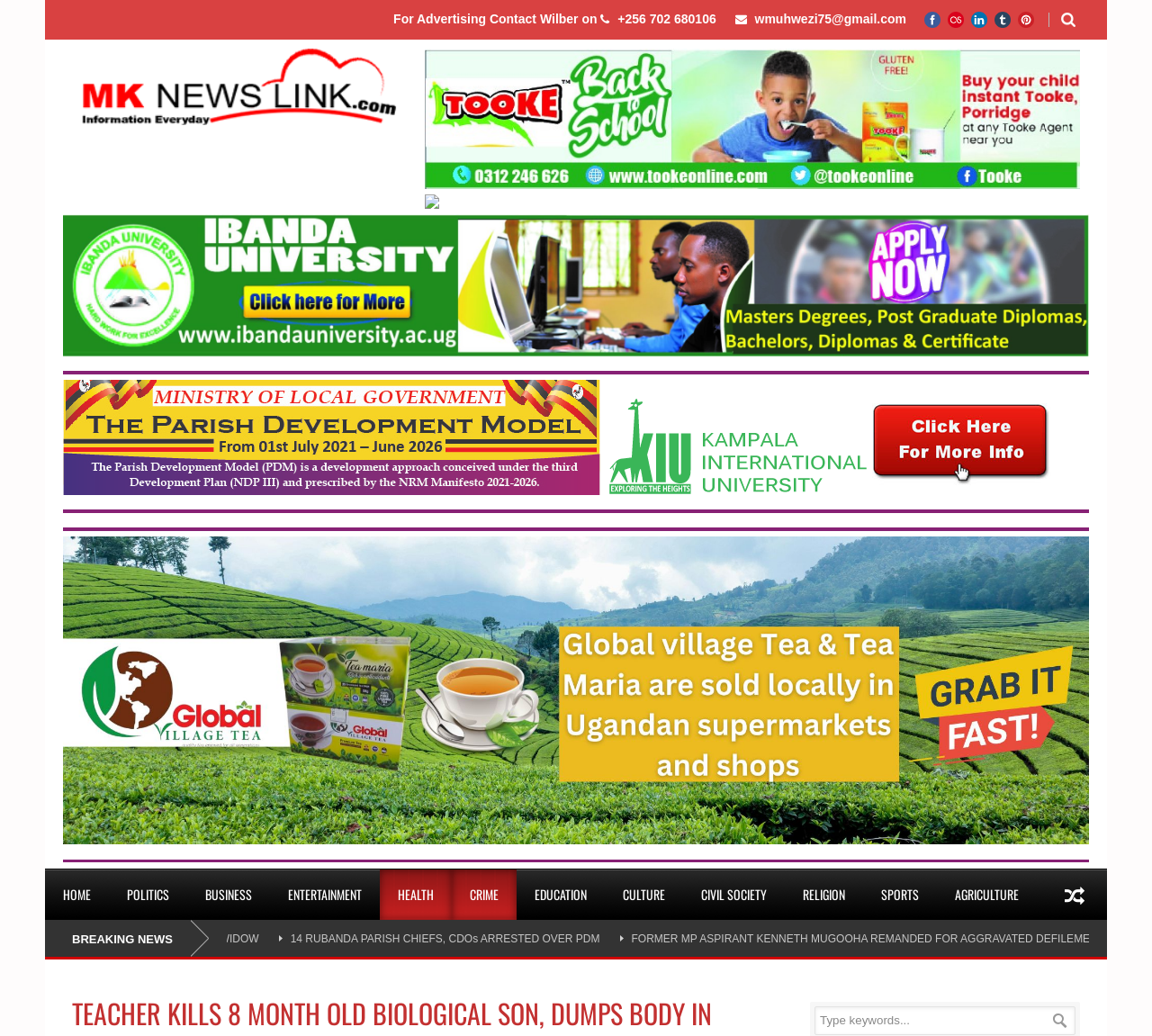Using the provided description Civil Society, find the bounding box coordinates for the UI element. Provide the coordinates in (top-left x, top-left y, bottom-right x, bottom-right y) format, ensuring all values are between 0 and 1.

[0.593, 0.839, 0.681, 0.888]